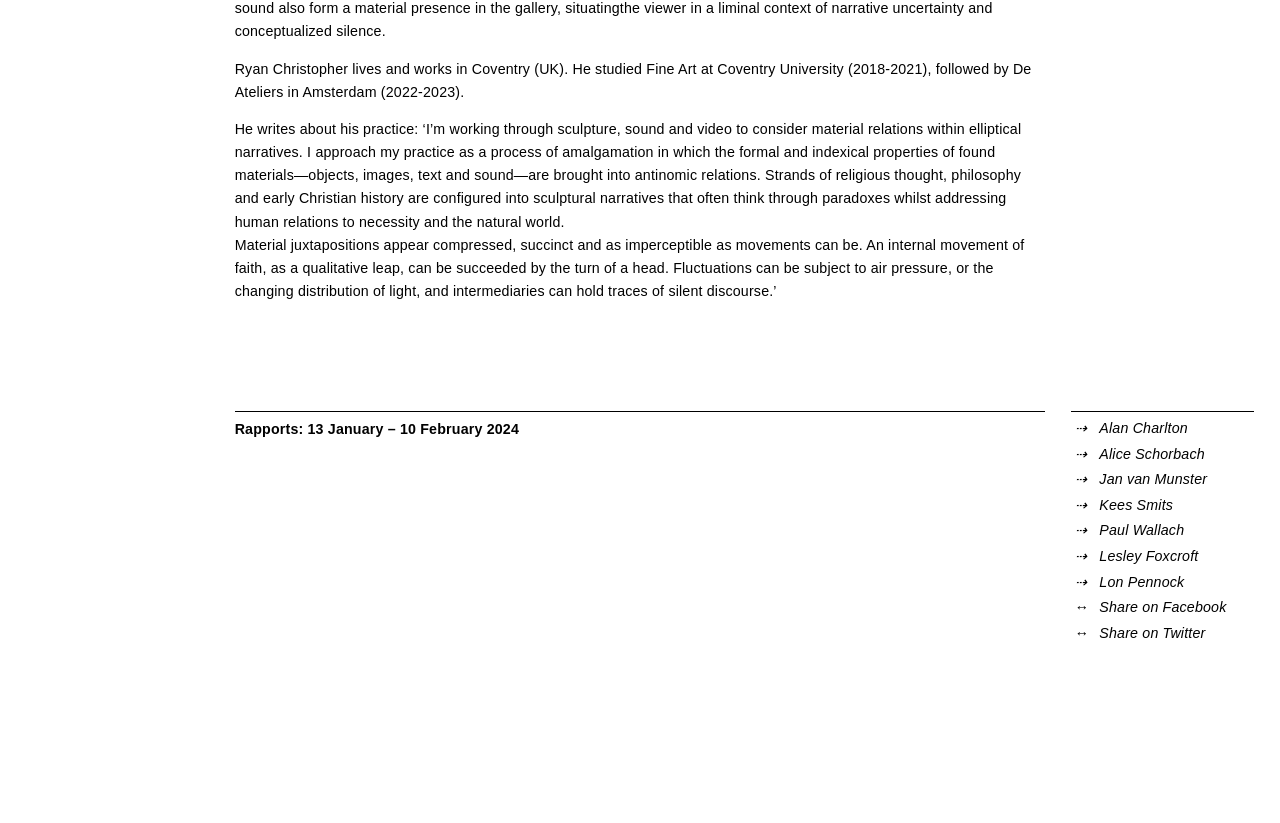Point out the bounding box coordinates of the section to click in order to follow this instruction: "Read about Rapports exhibition".

[0.183, 0.499, 0.817, 0.542]